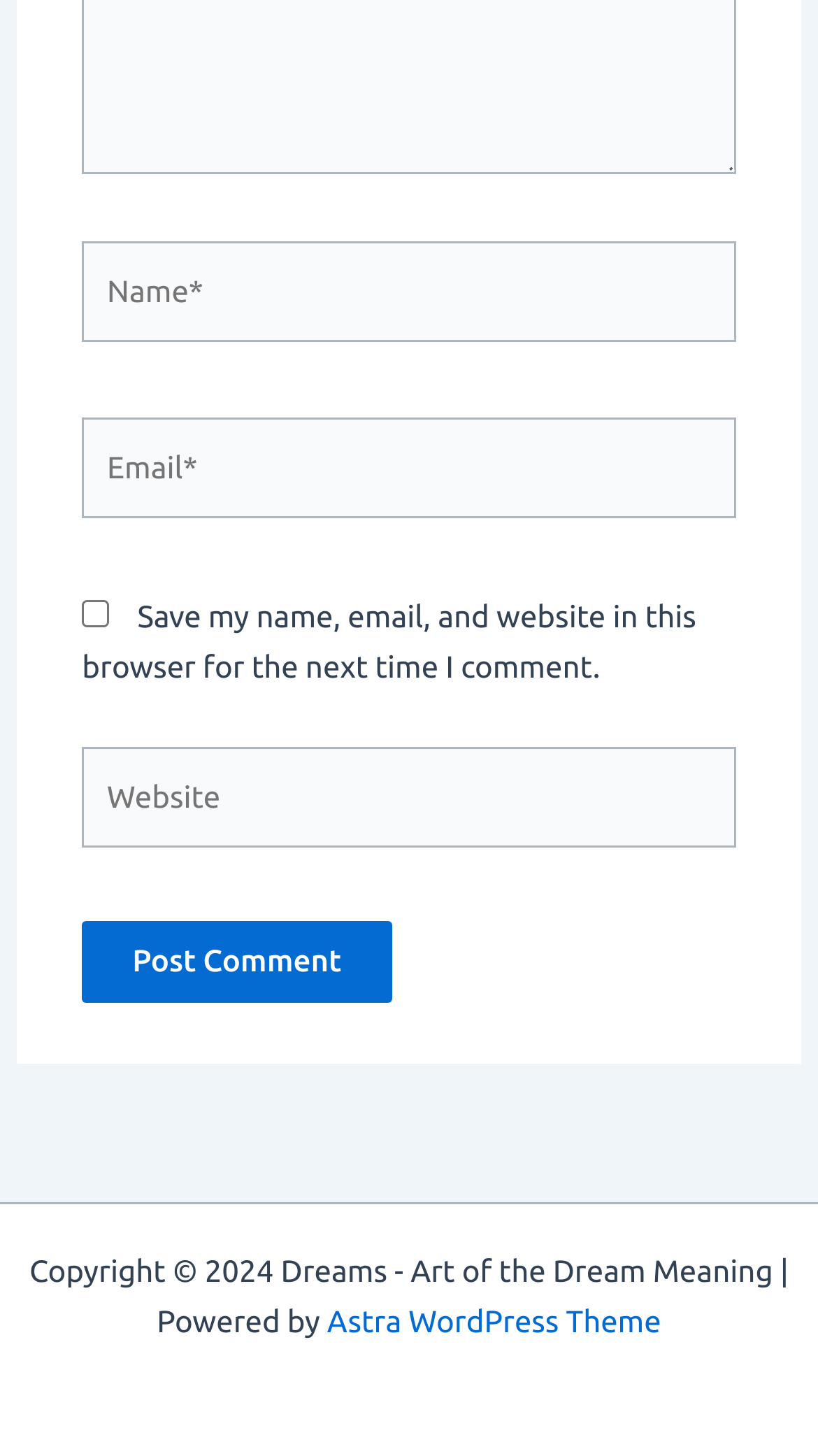Find the bounding box coordinates for the HTML element described in this sentence: "parent_node: Email* name="email" placeholder="Email*"". Provide the coordinates as four float numbers between 0 and 1, in the format [left, top, right, bottom].

[0.1, 0.286, 0.9, 0.355]